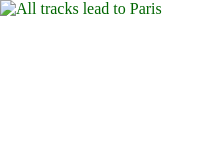Answer the question using only a single word or phrase: 
What is the name of the high-speed railway?

LGV Est